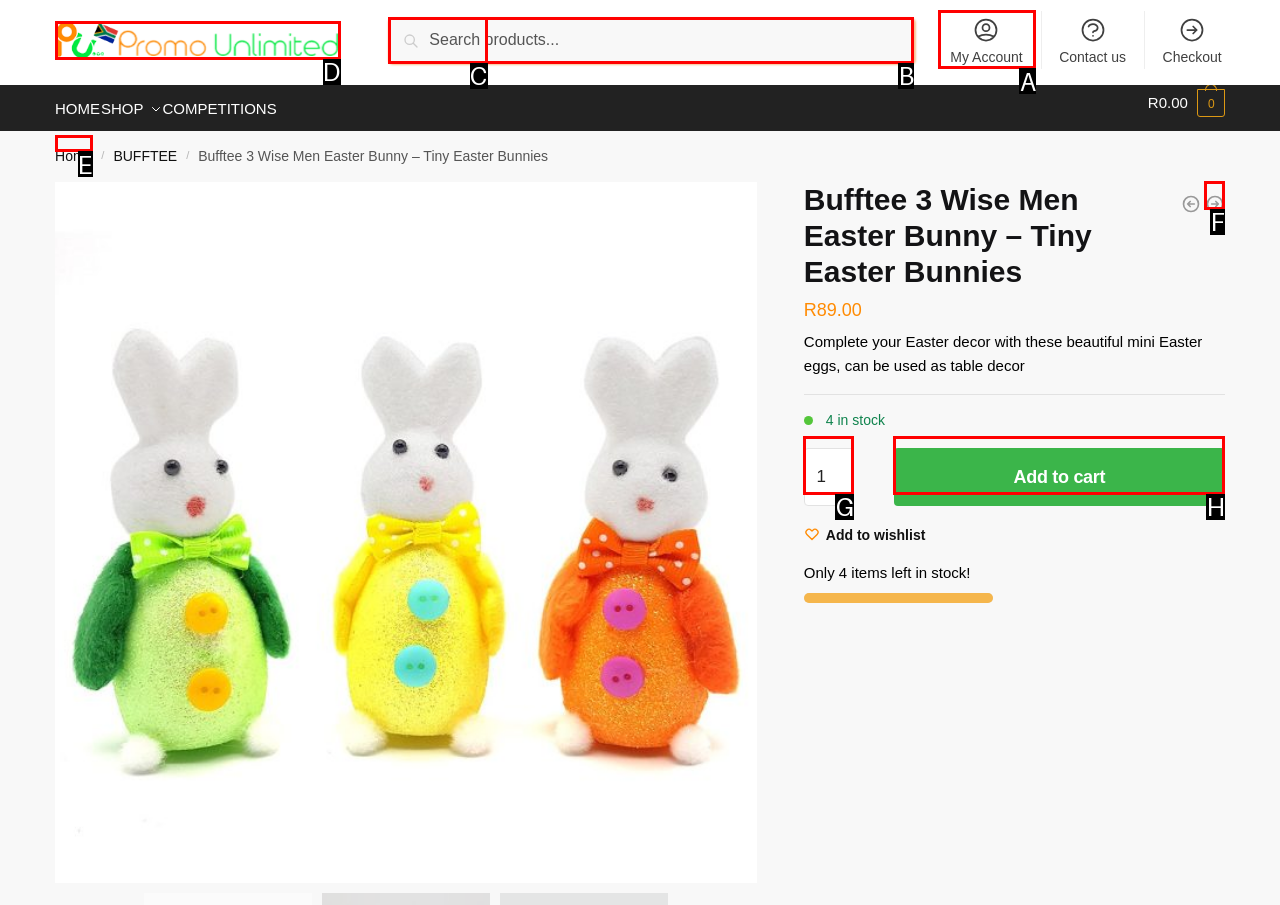Which UI element's letter should be clicked to achieve the task: Go to my account
Provide the letter of the correct choice directly.

A